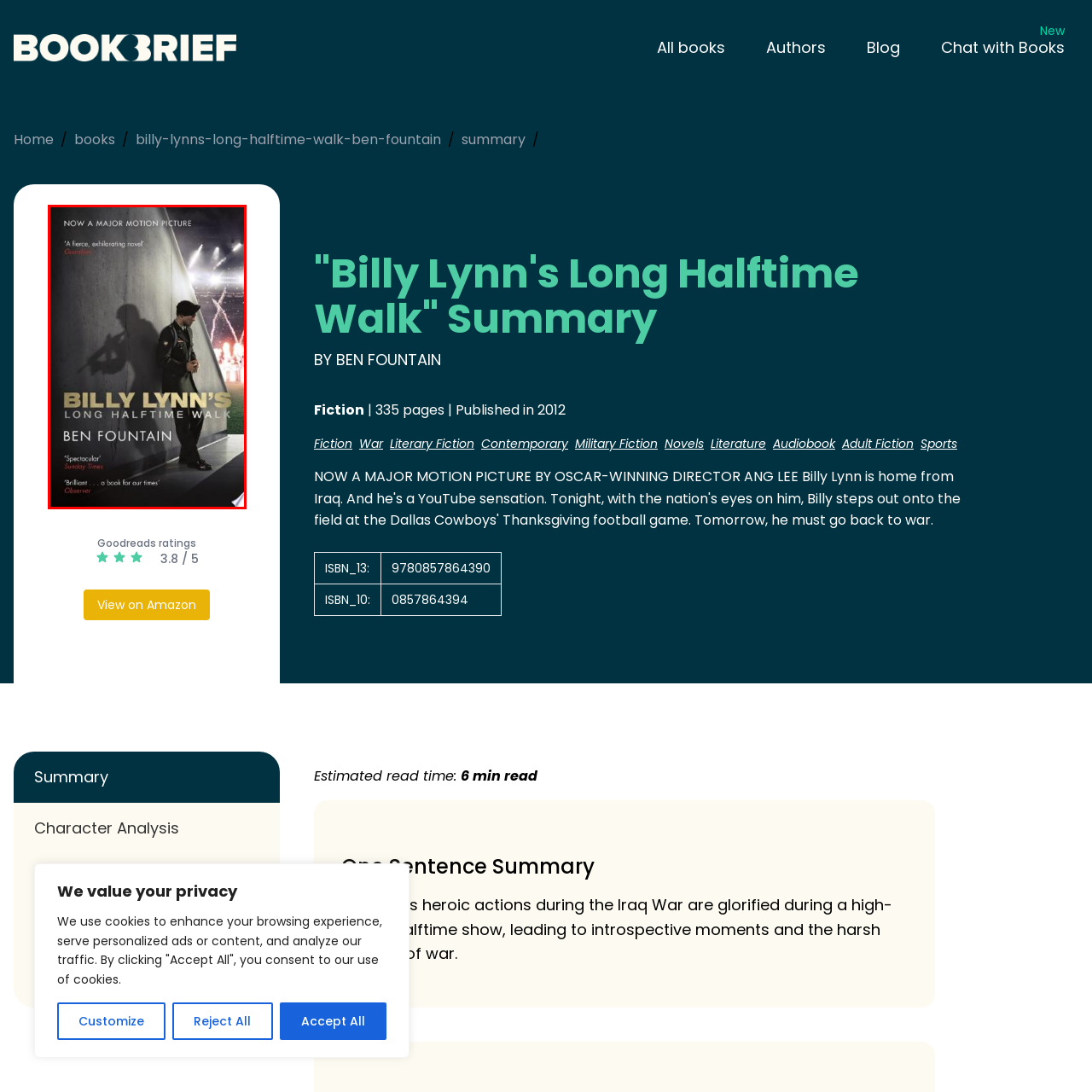Who is the author of the book?
Examine the image inside the red bounding box and give an in-depth answer to the question, using the visual evidence provided.

The author's name is displayed at the bottom of the cover, below the title, which is 'Ben Fountain'.